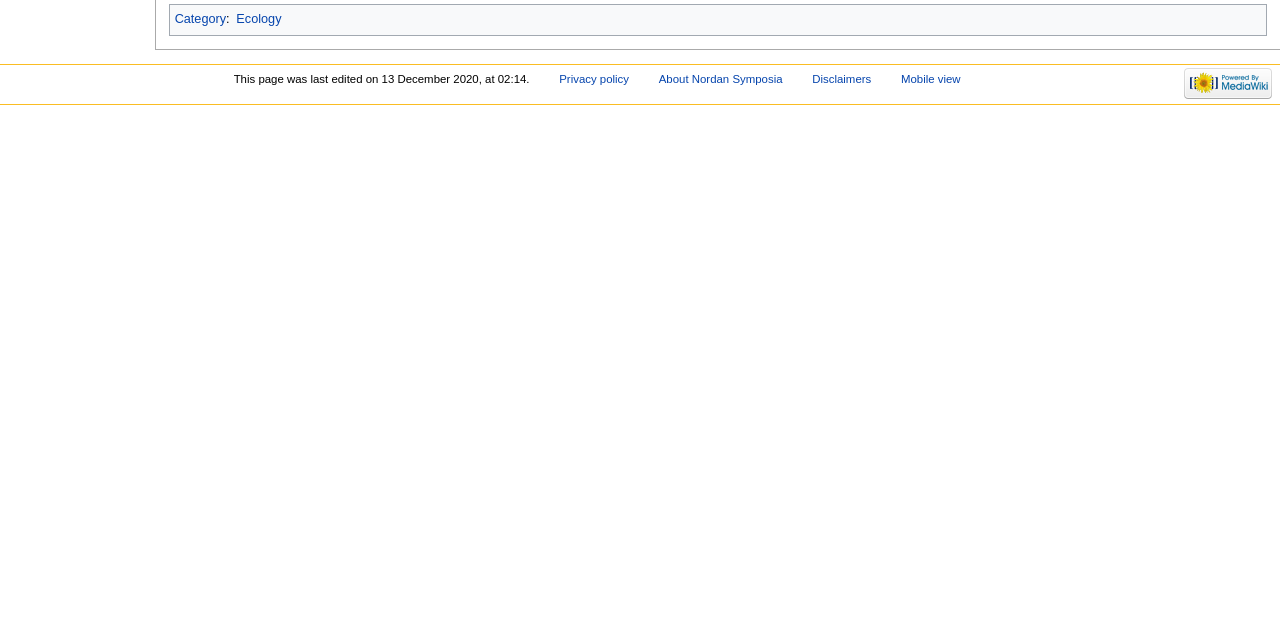Using the description "About Nordan Symposia", predict the bounding box of the relevant HTML element.

[0.515, 0.114, 0.611, 0.133]